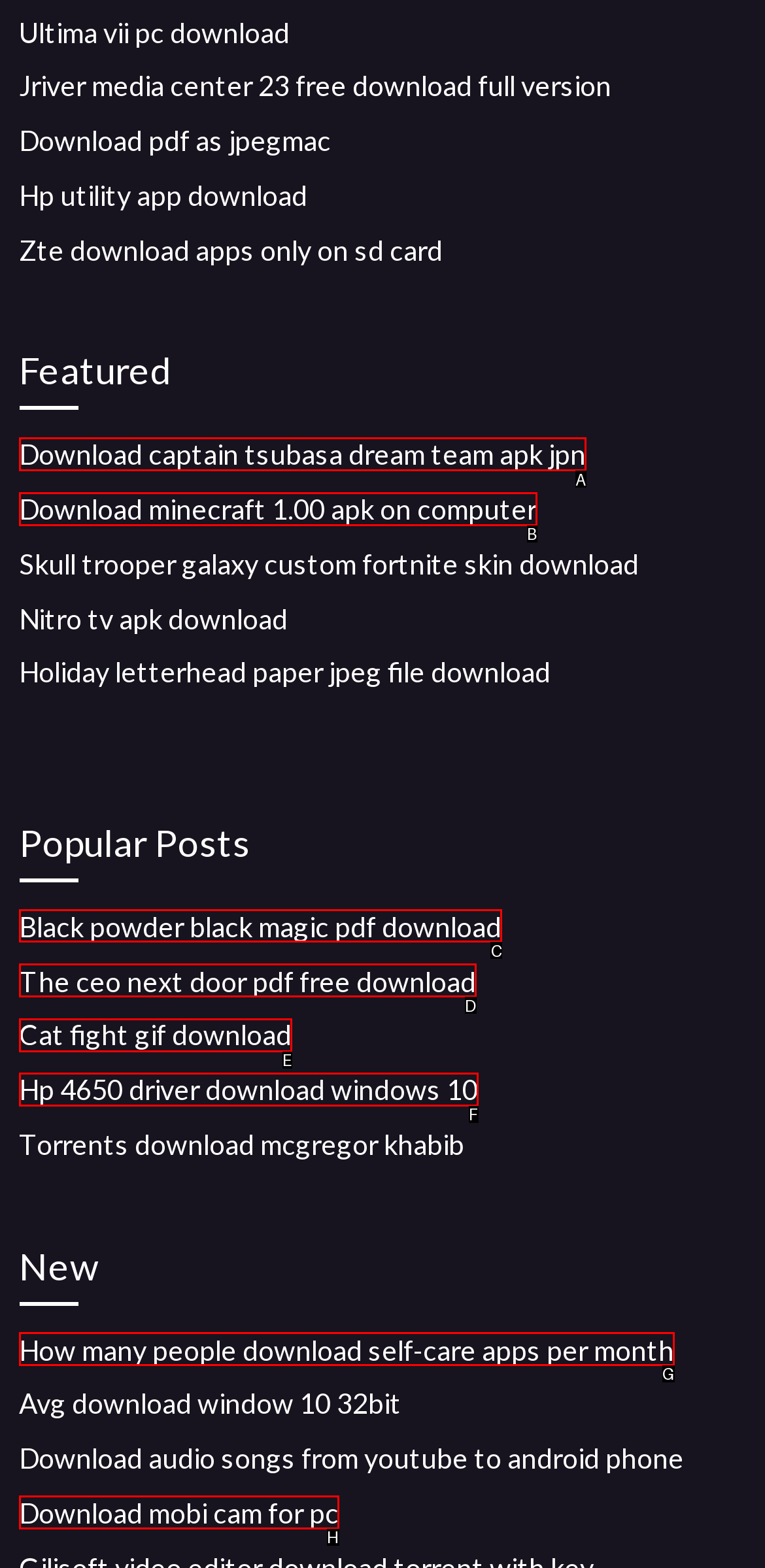Identify the correct HTML element to click to accomplish this task: Follow DTS on Twitter
Respond with the letter corresponding to the correct choice.

None